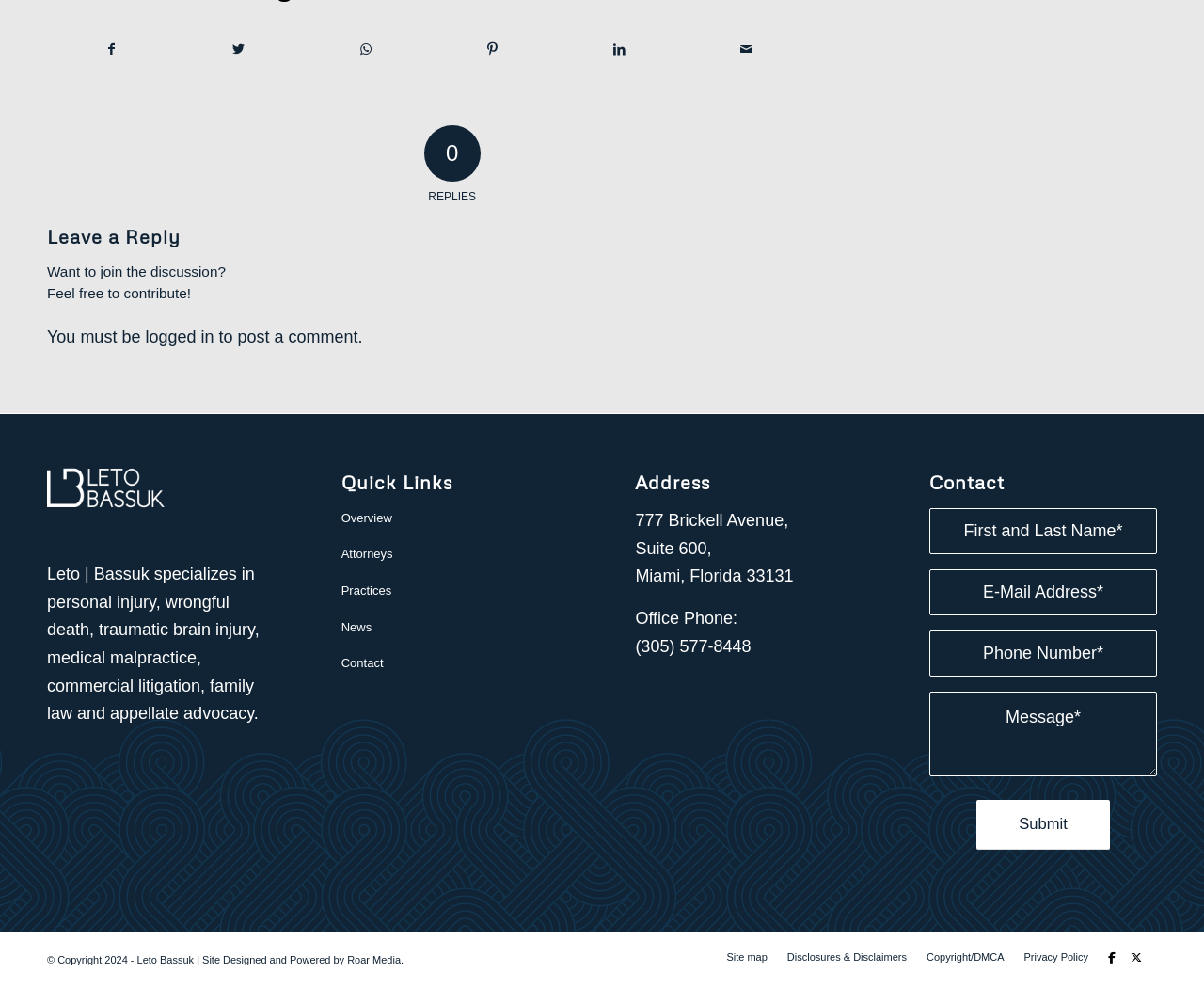Find the bounding box coordinates corresponding to the UI element with the description: "Roar Media.". The coordinates should be formatted as [left, top, right, bottom], with values as floats between 0 and 1.

[0.288, 0.965, 0.335, 0.976]